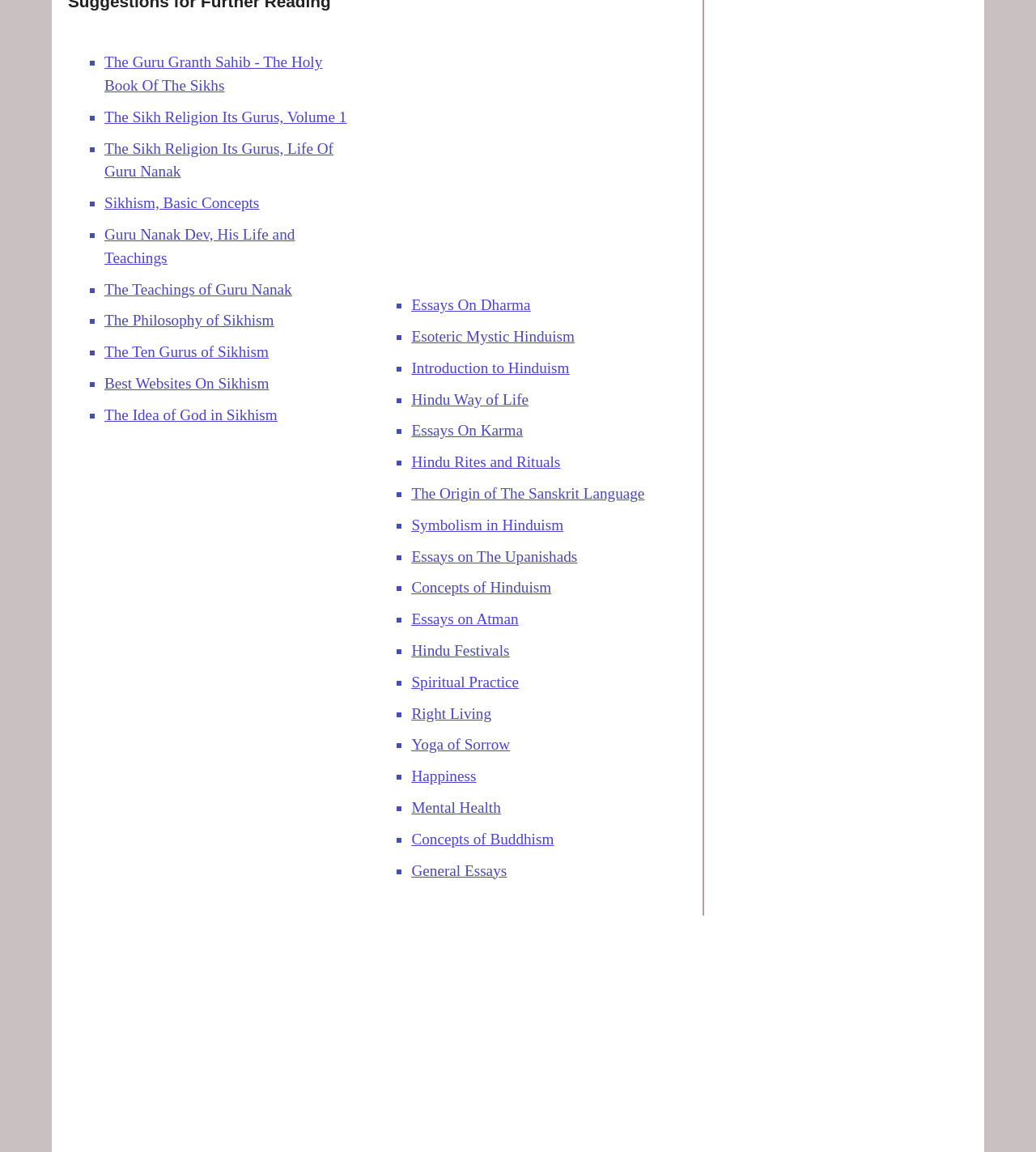Please identify the bounding box coordinates of the clickable area that will allow you to execute the instruction: "Click on The Guru Granth Sahib - The Holy Book Of The Sikhs".

[0.101, 0.047, 0.311, 0.082]